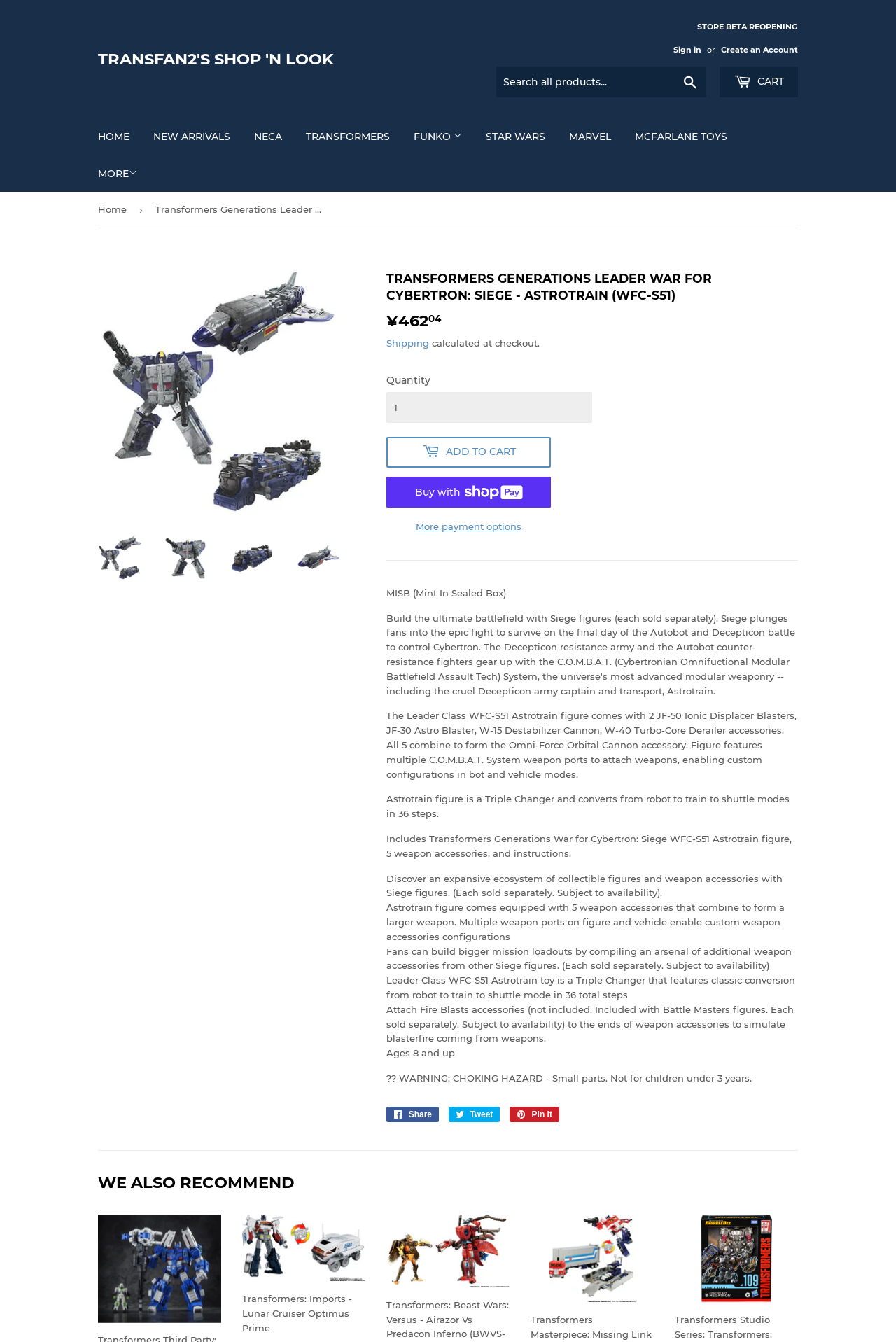Given the description of a UI element: "Transfan2's Shop 'N Look", identify the bounding box coordinates of the matching element in the webpage screenshot.

[0.109, 0.036, 0.5, 0.052]